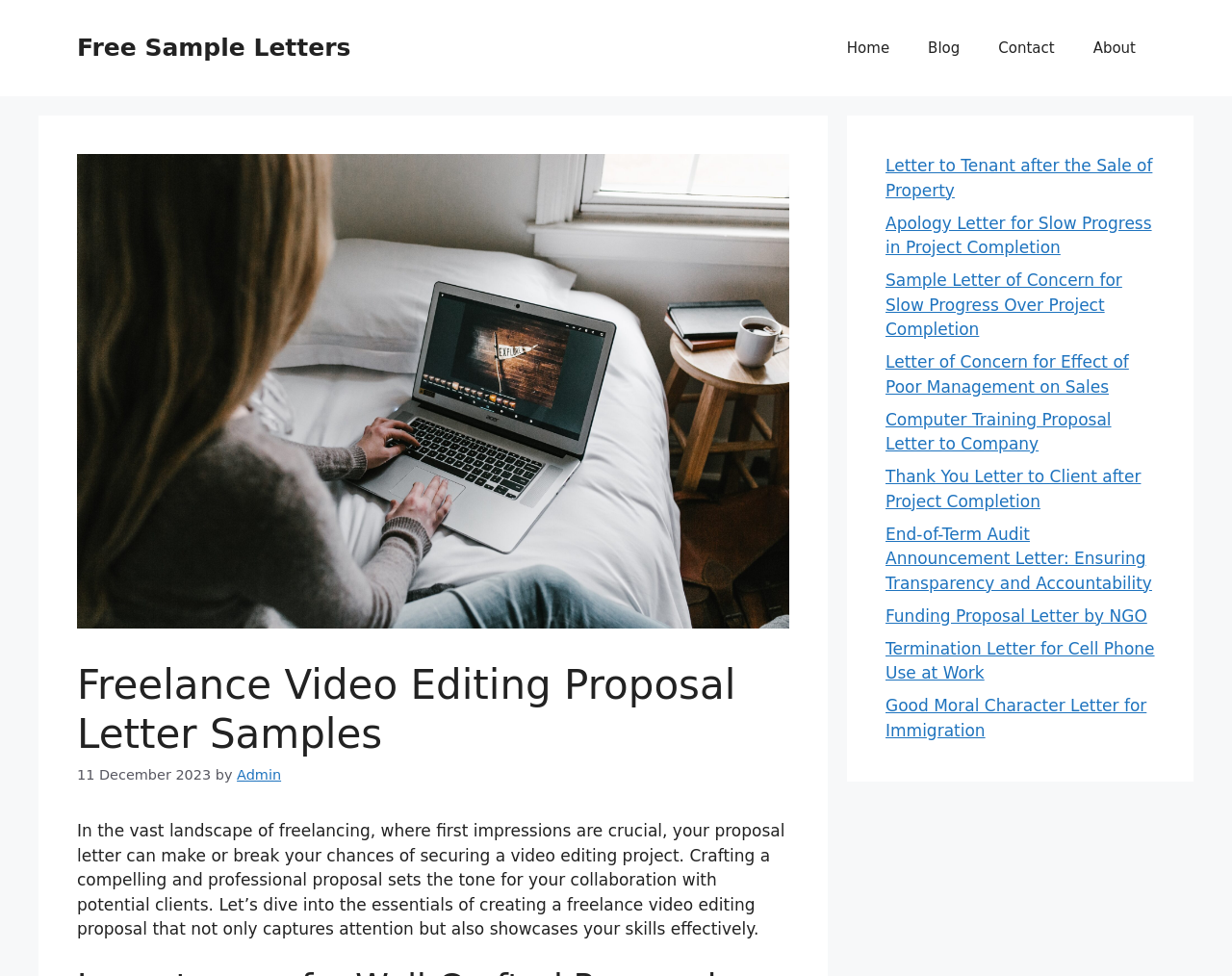What type of project is the proposal letter sample for?
Examine the image and provide an in-depth answer to the question.

The webpage is focused on providing samples of proposal letters for freelance video editing projects, as indicated by the heading 'Freelance Video Editing Proposal Letter Samples'.